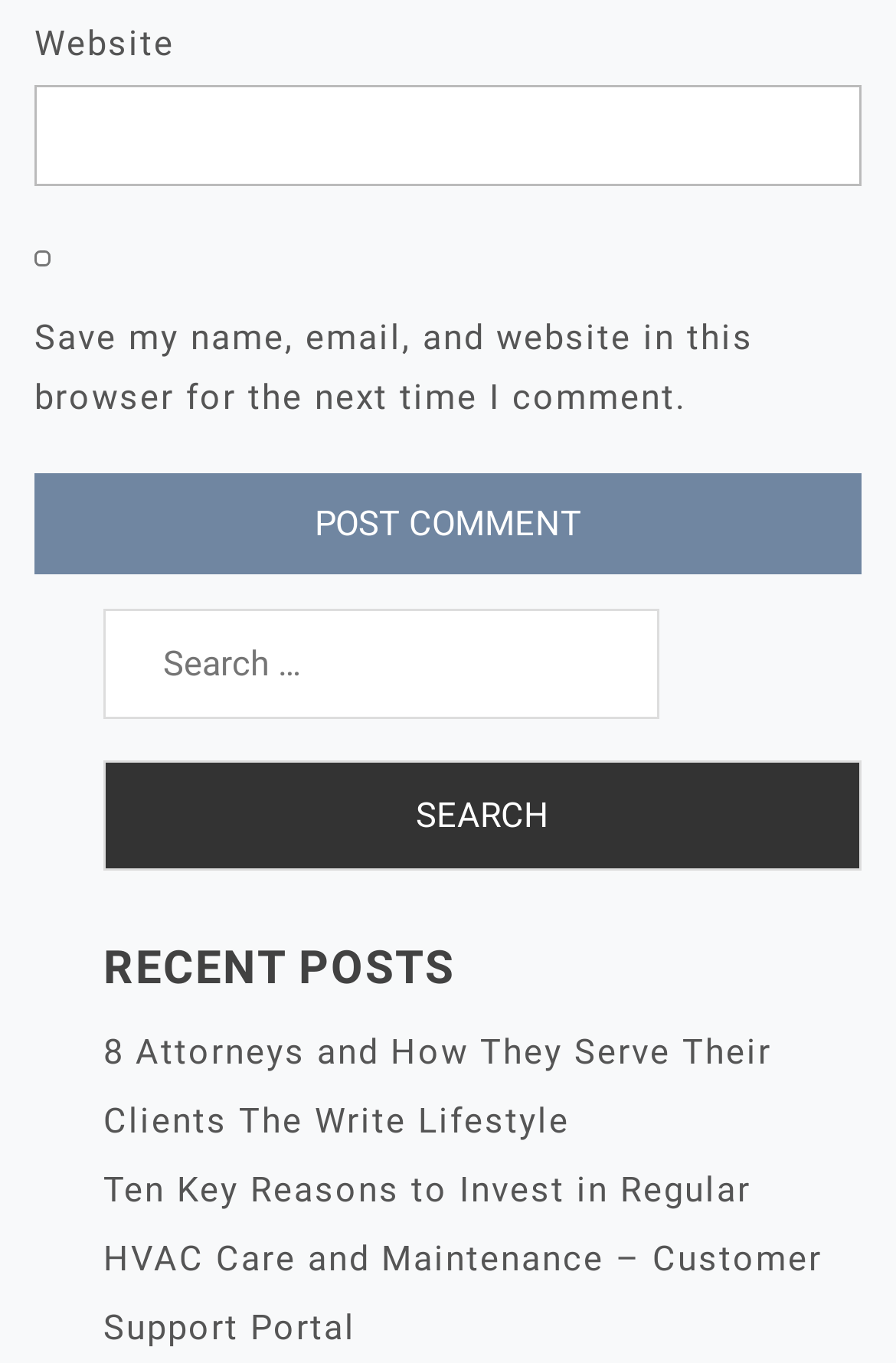Look at the image and give a detailed response to the following question: What is the purpose of the checkbox?

The checkbox is located below the textbox for entering a website, and its label is 'Save my name, email, and website in this browser for the next time I comment.' This suggests that the purpose of the checkbox is to save the commenter's information for future comments.